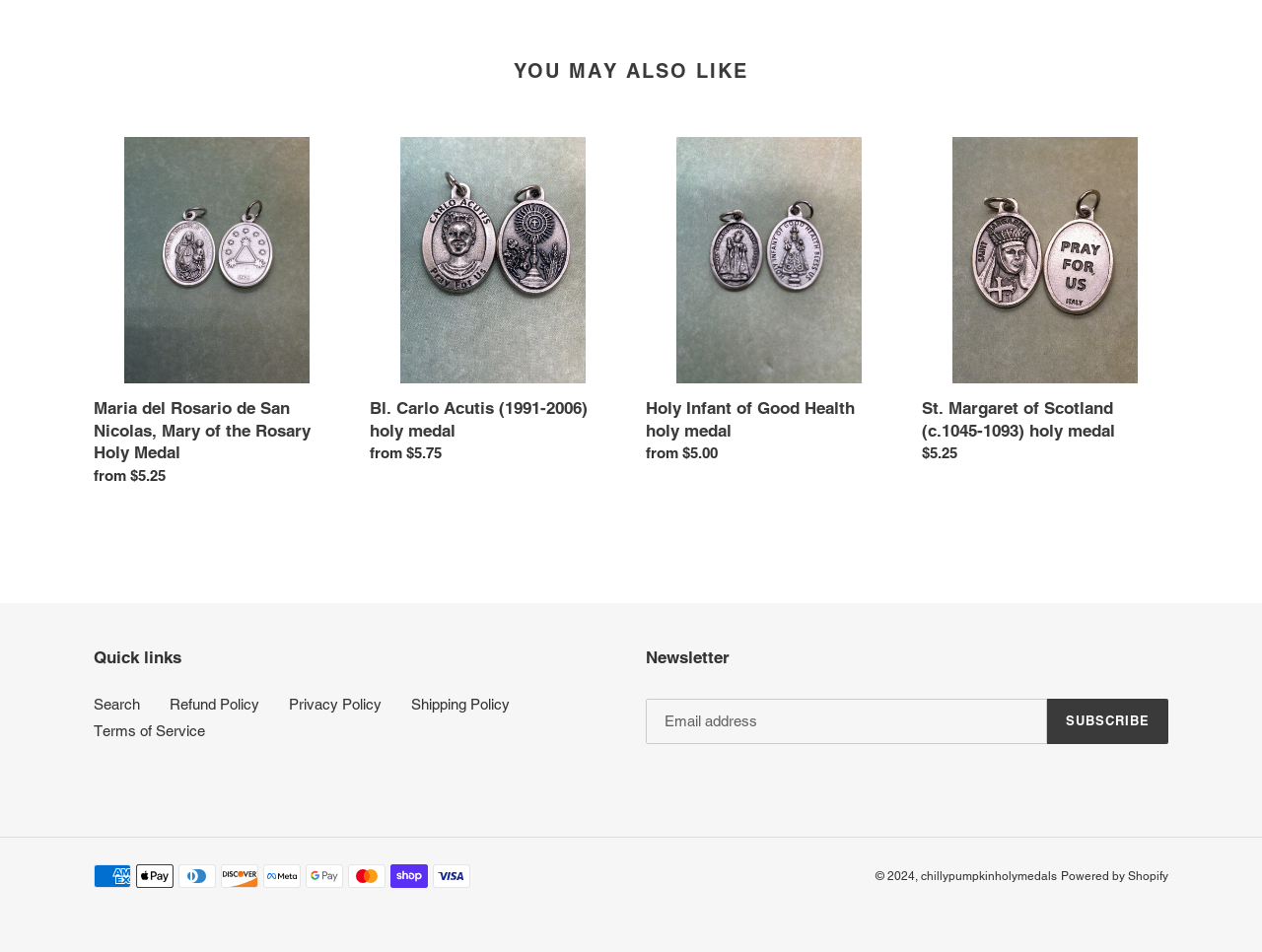Find the bounding box coordinates of the element to click in order to complete this instruction: "Enter email address in the newsletter subscription field". The bounding box coordinates must be four float numbers between 0 and 1, denoted as [left, top, right, bottom].

[0.512, 0.734, 0.829, 0.781]